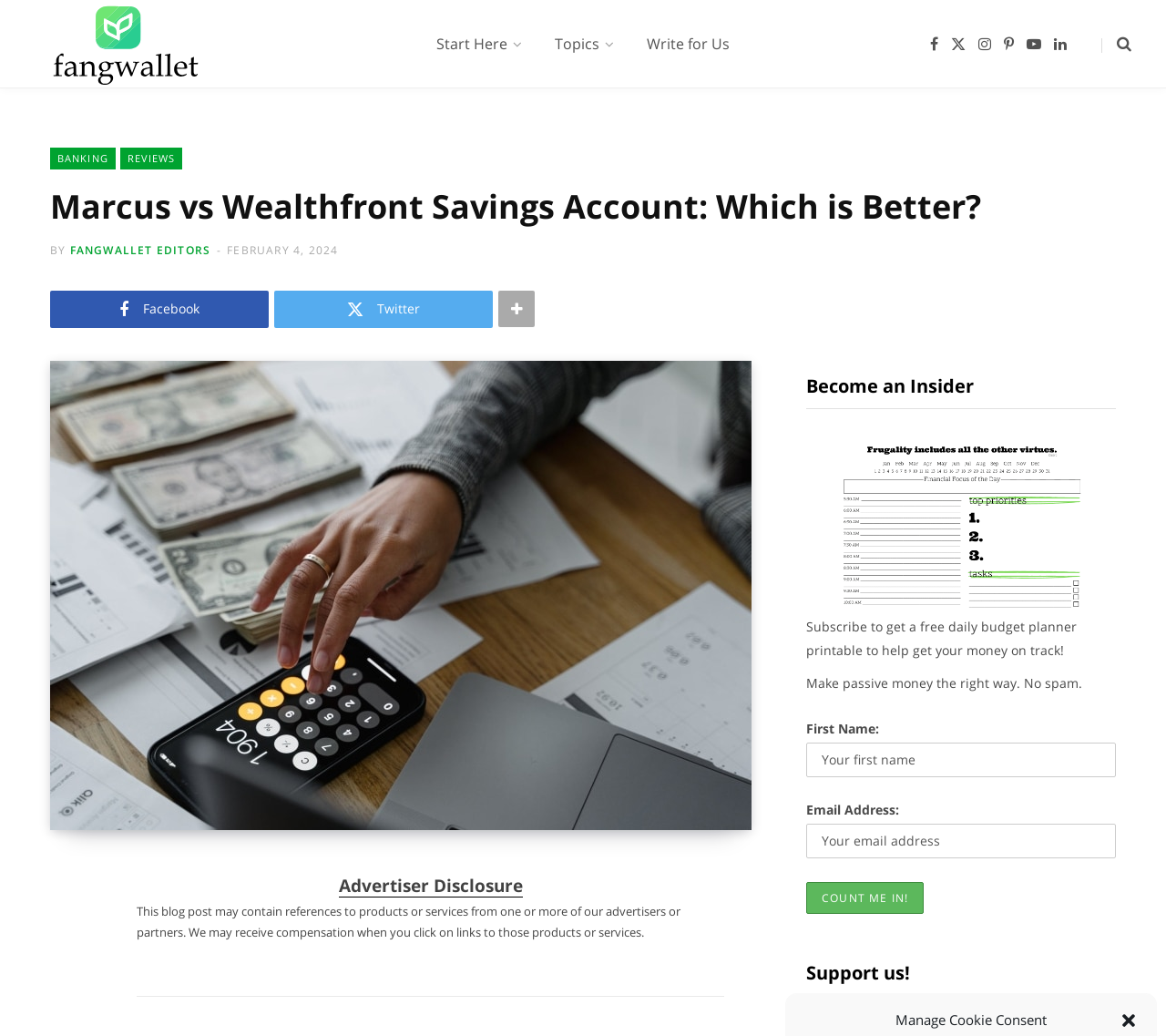Locate the coordinates of the bounding box for the clickable region that fulfills this instruction: "Visit the 'FangWallet' homepage".

[0.03, 0.003, 0.186, 0.082]